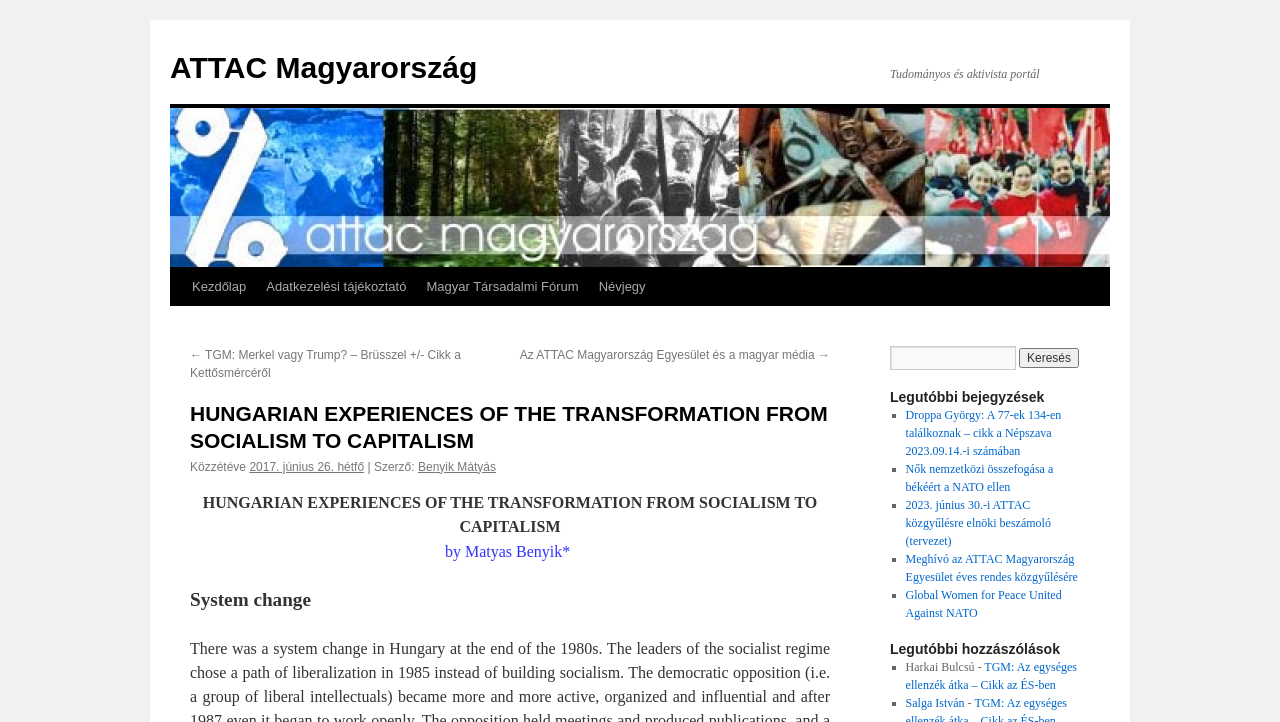What is the name of the organization?
Using the image as a reference, give an elaborate response to the question.

The name of the organization can be found in the top-left corner of the webpage, where it is written as 'ATTAC Magyarország' and also as a link. This suggests that the webpage is related to this organization.